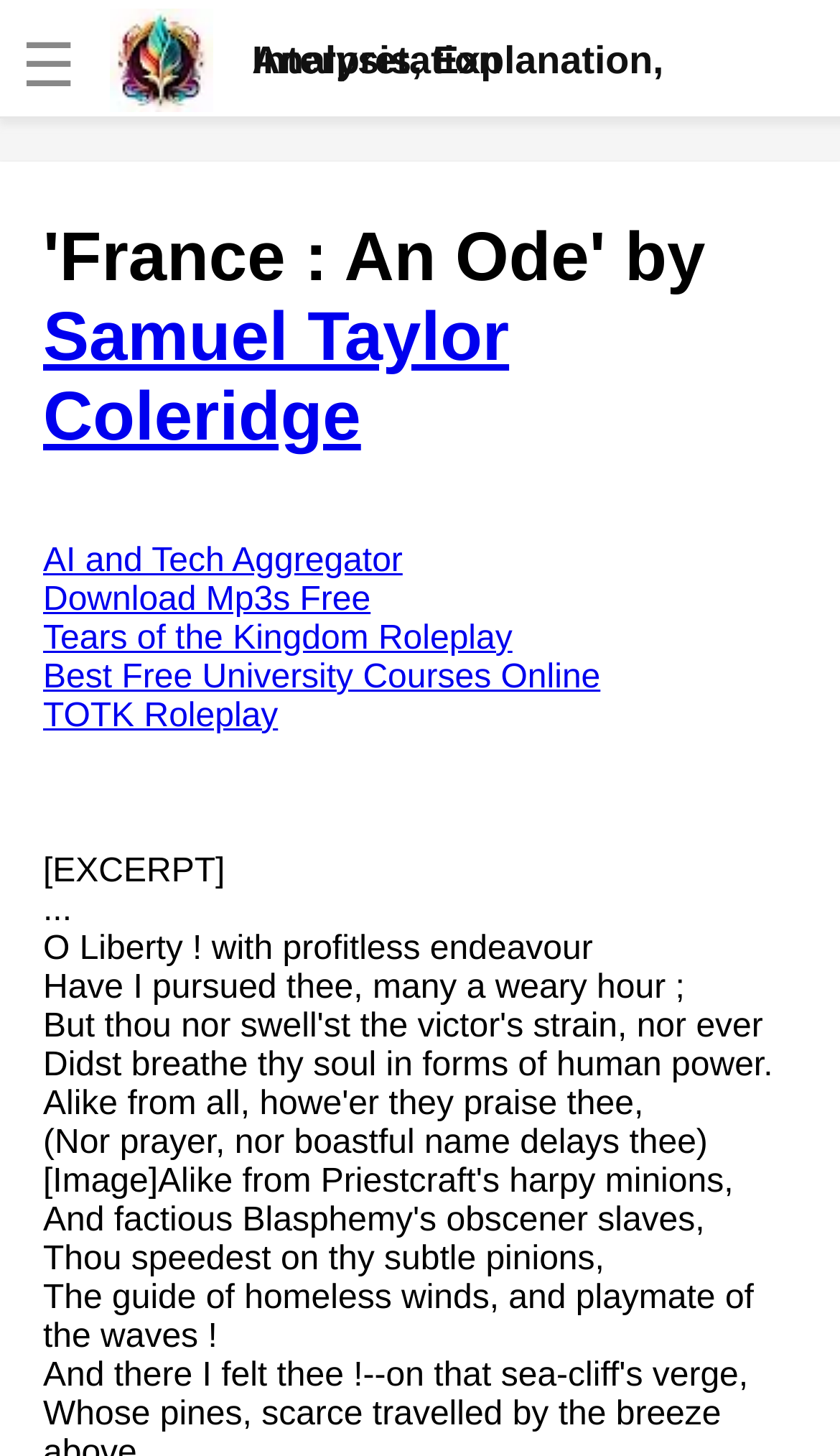Please find the main title text of this webpage.

'France : An Ode' by Samuel Taylor Coleridge